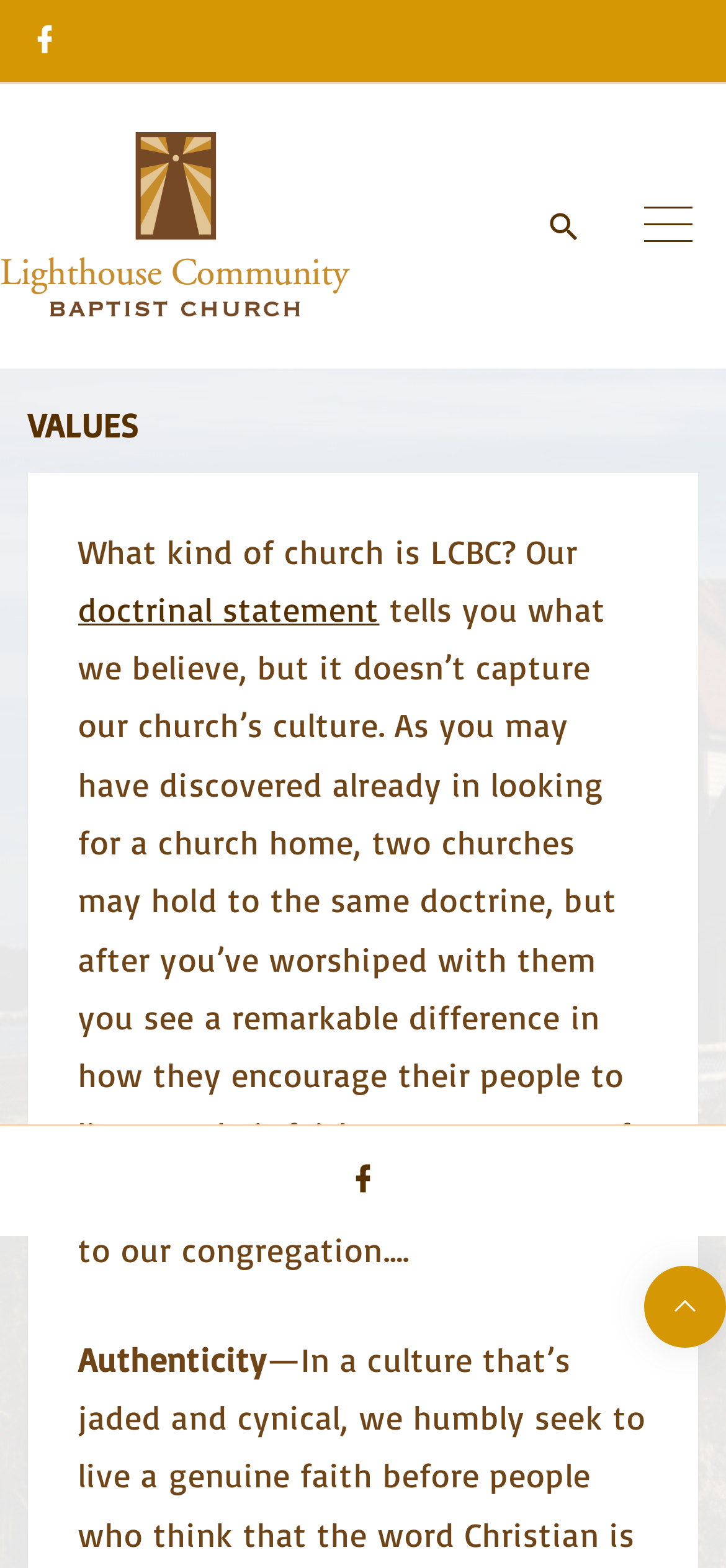Find the bounding box coordinates for the element described here: "alt="Lighthouse Community Baptist Church"".

[0.0, 0.052, 0.482, 0.235]